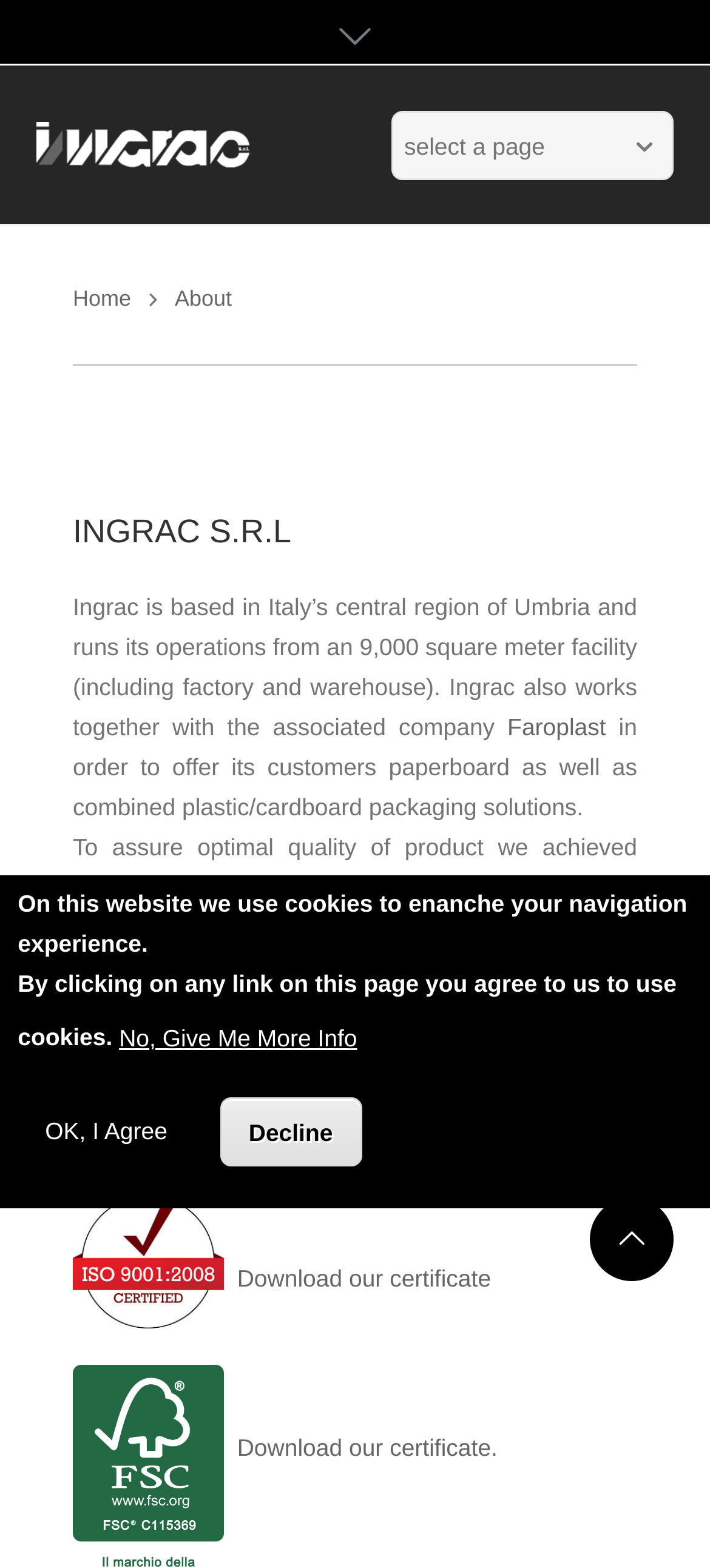What can be downloaded from the webpage?
Refer to the image and provide a concise answer in one word or phrase.

Certificates